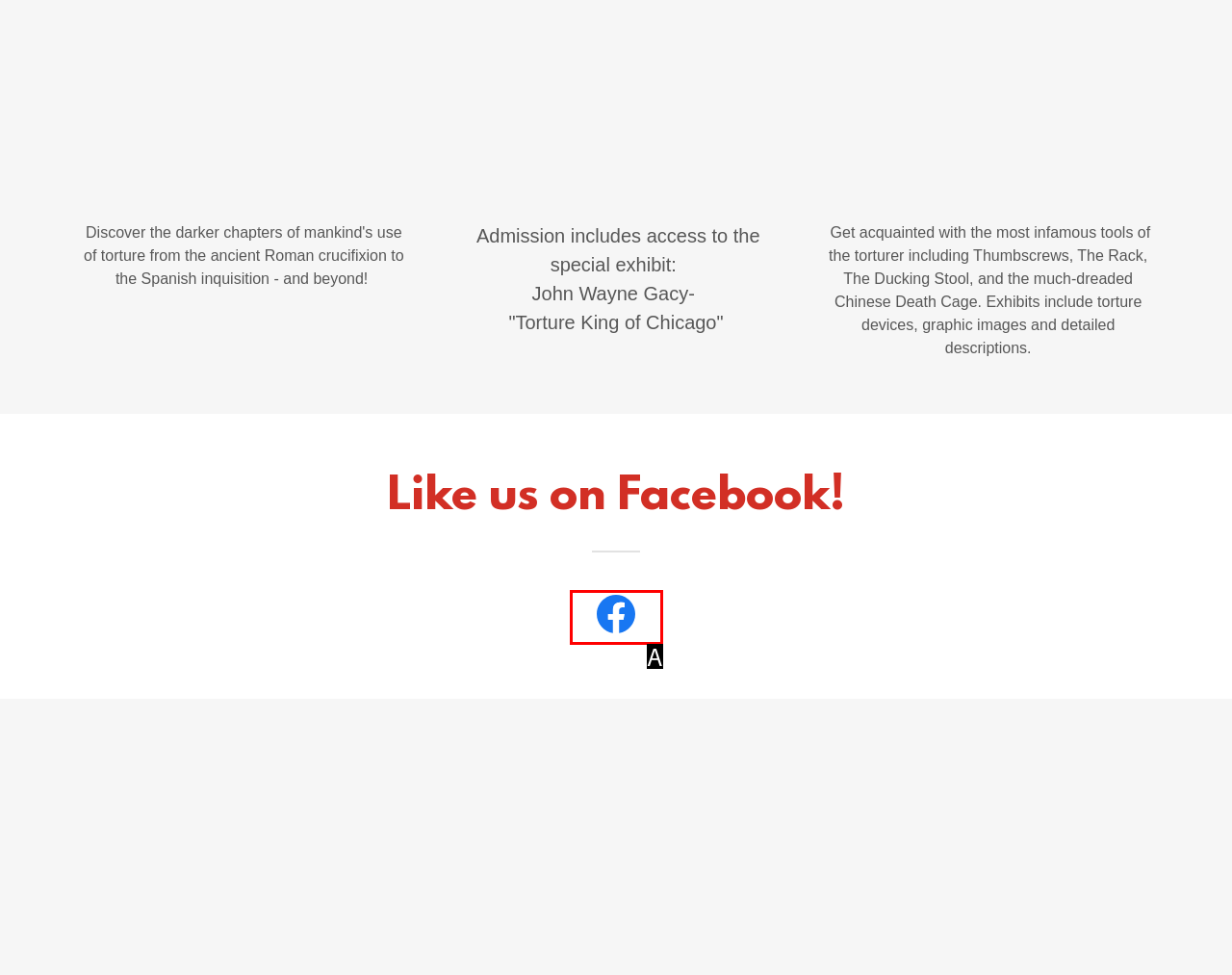Match the following description to the correct HTML element: aria-label="Facebook Social Link" Indicate your choice by providing the letter.

A